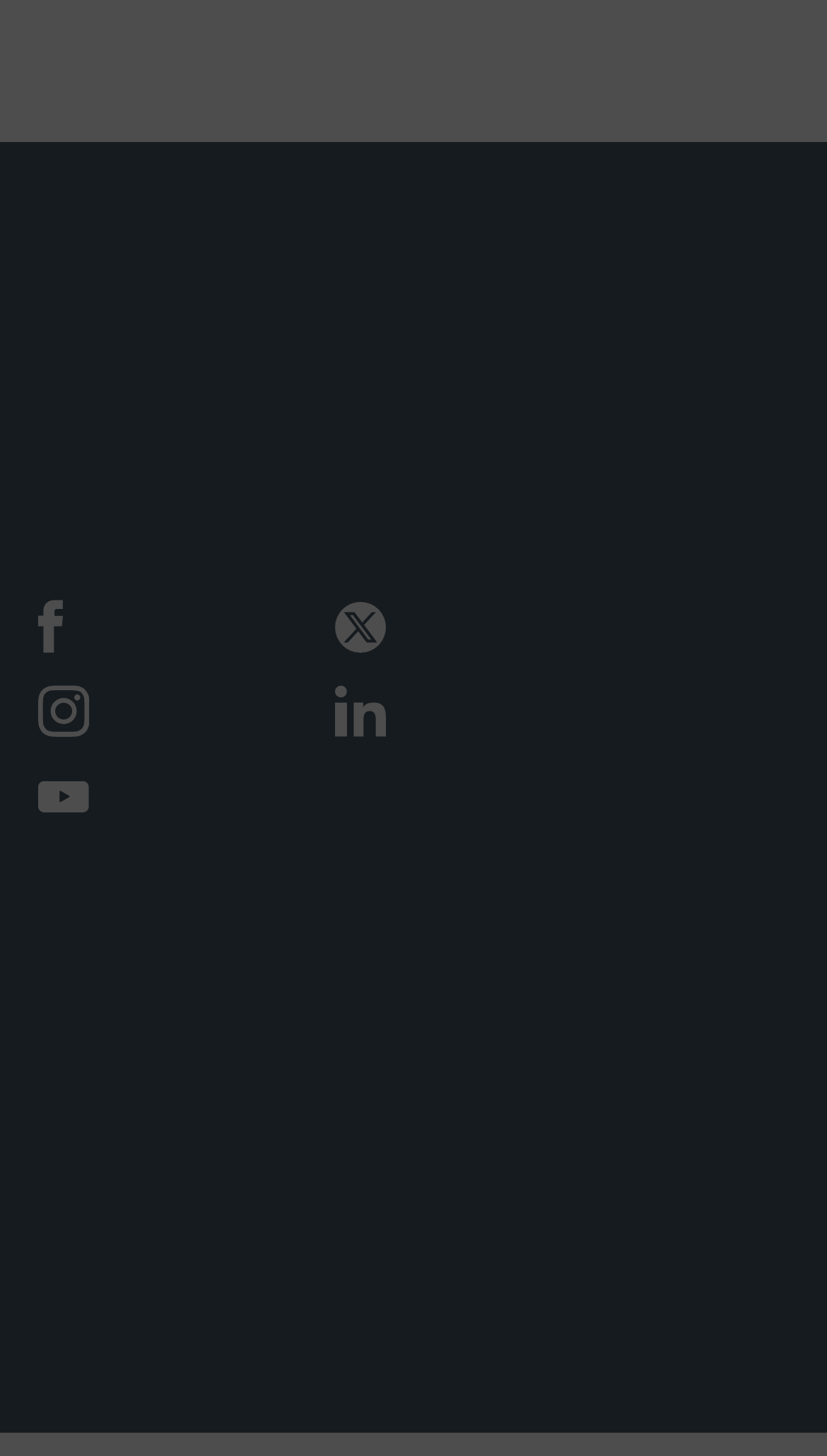What is the last link in the 'Site' section?
Using the details from the image, give an elaborate explanation to answer the question.

The last link in the 'Site' section is 'Contact us' because it is the last link element under the 'Site' heading and has a bounding box of [0.047, 0.86, 0.294, 0.907].